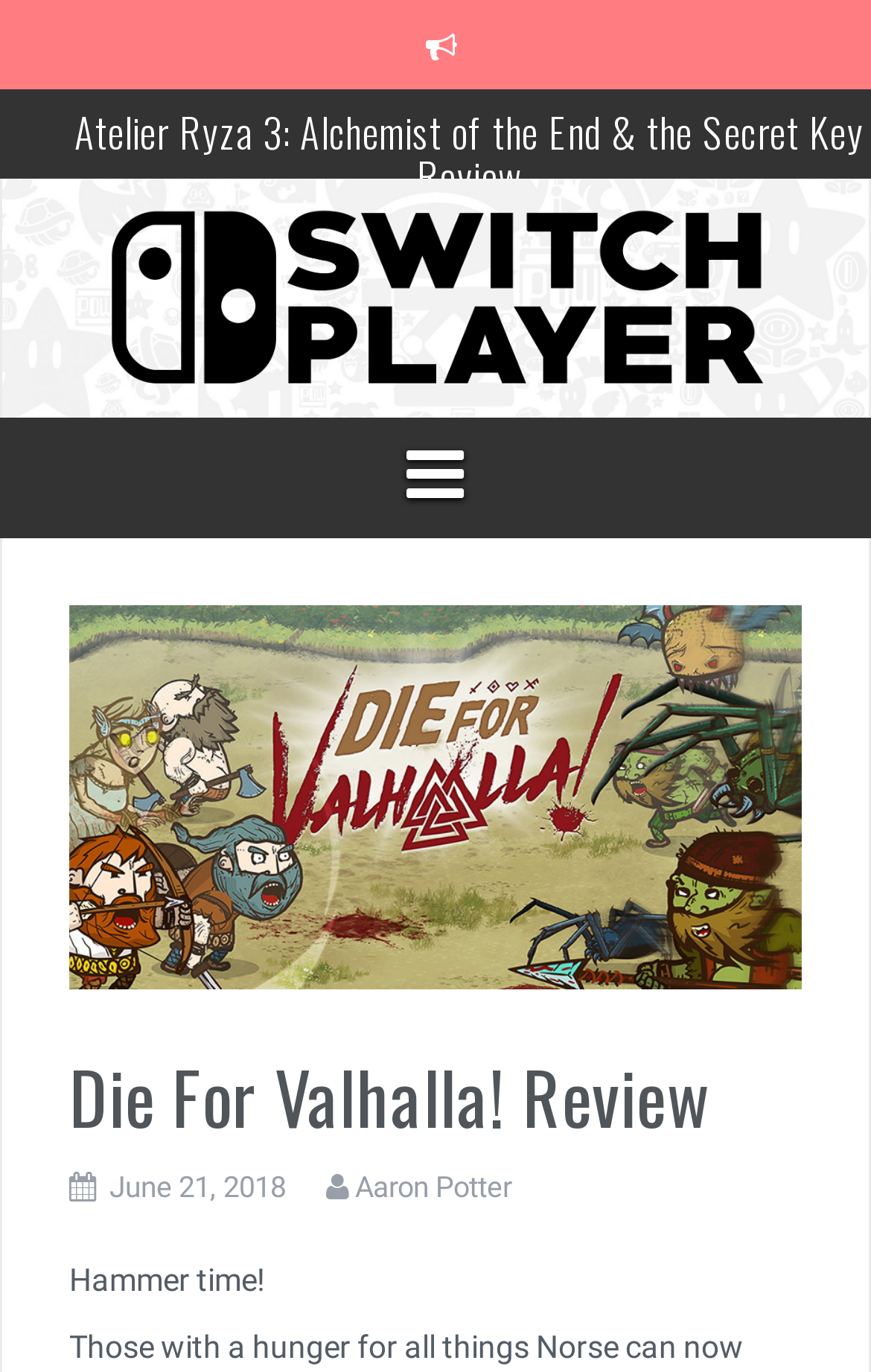Can you pinpoint the bounding box coordinates for the clickable element required for this instruction: "Read the review of Die For Valhalla!"? The coordinates should be four float numbers between 0 and 1, i.e., [left, top, right, bottom].

[0.079, 0.77, 0.921, 0.828]